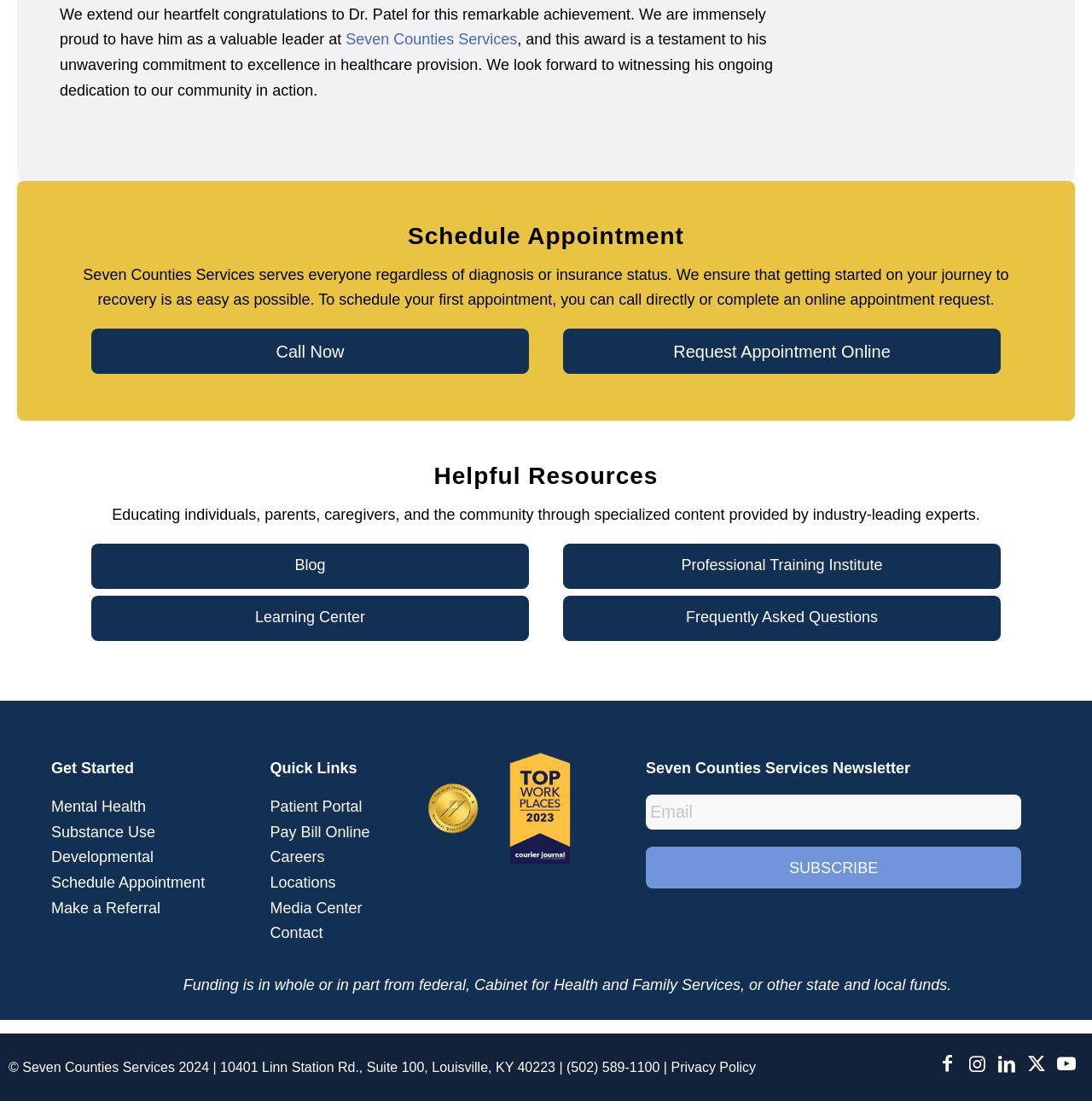What is the purpose of the 'Helpful Resources' section?
Please answer the question with a detailed and comprehensive explanation.

The 'Helpful Resources' section with ID 300 provides links to different resources, including 'Blog' with ID 214, 'Professional Training Institute' with ID 215, and 'Learning Center' with ID 216. The purpose of this section is to educate individuals, parents, caregivers, and the community through specialized content provided by industry-leading experts, as mentioned in the text with ID 420.